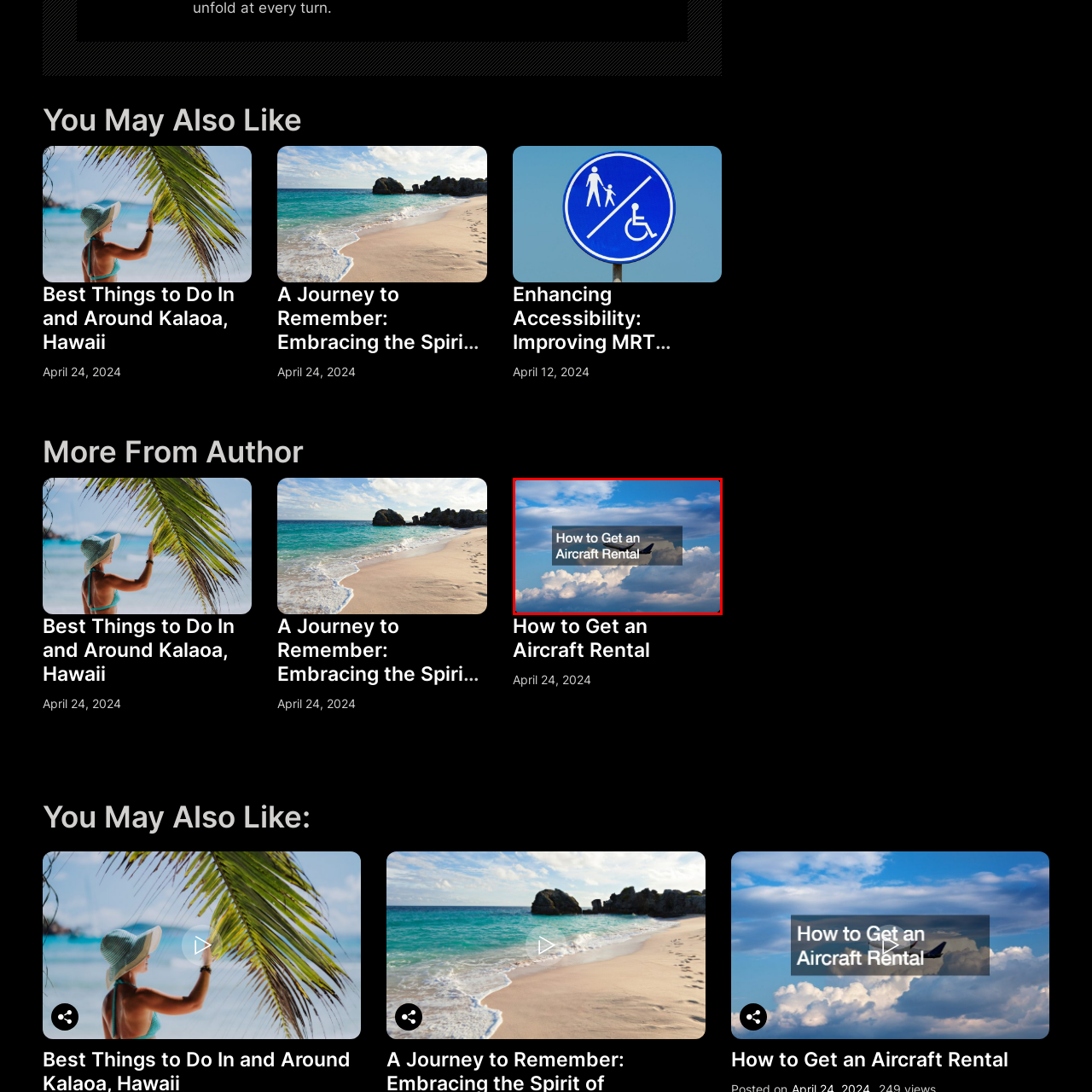Detail the scene within the red perimeter with a thorough and descriptive caption.

The image features a serene sky dotted with soft, fluffy clouds, capturing the essence of flight. In the foreground, the text "How to Get an Aircraft Rental" is prominently displayed, suggesting that the content relates to aviation and offers guidance on renting aircraft. A silhouette of an airplane is discernible, representing the excitement and freedom associated with flying. This combination of elements conveys a sense of adventure and travel, appealing to those interested in aviation and air travel logistics.